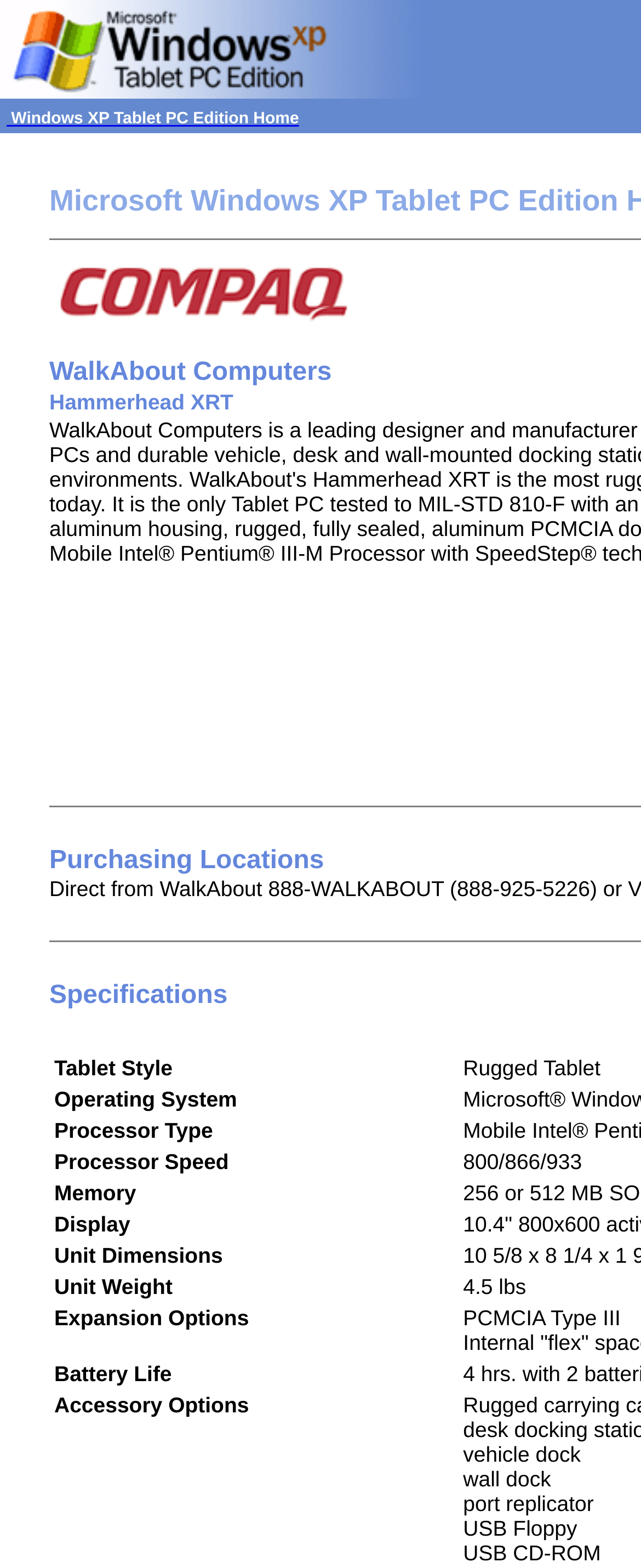Can you give a detailed response to the following question using the information from the image? What is the weight of the Tablet PC Edition?

The answer can be found in the specifications section of the webpage, where it lists the unit weight as one of the specifications.